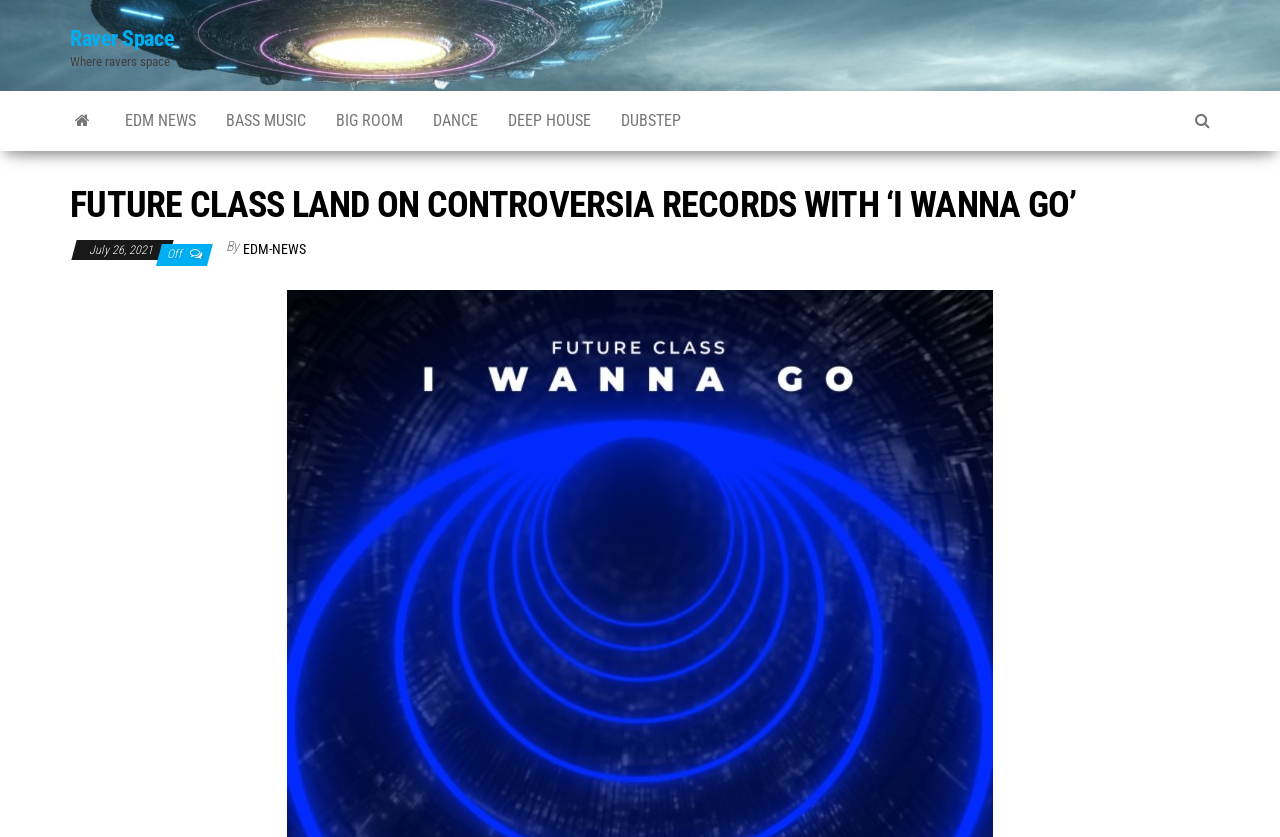Who is the author of the post?
Kindly offer a detailed explanation using the data available in the image.

The author of the post is mentioned as 'EDM-NEWS' in the text 'By EDM-NEWS'.